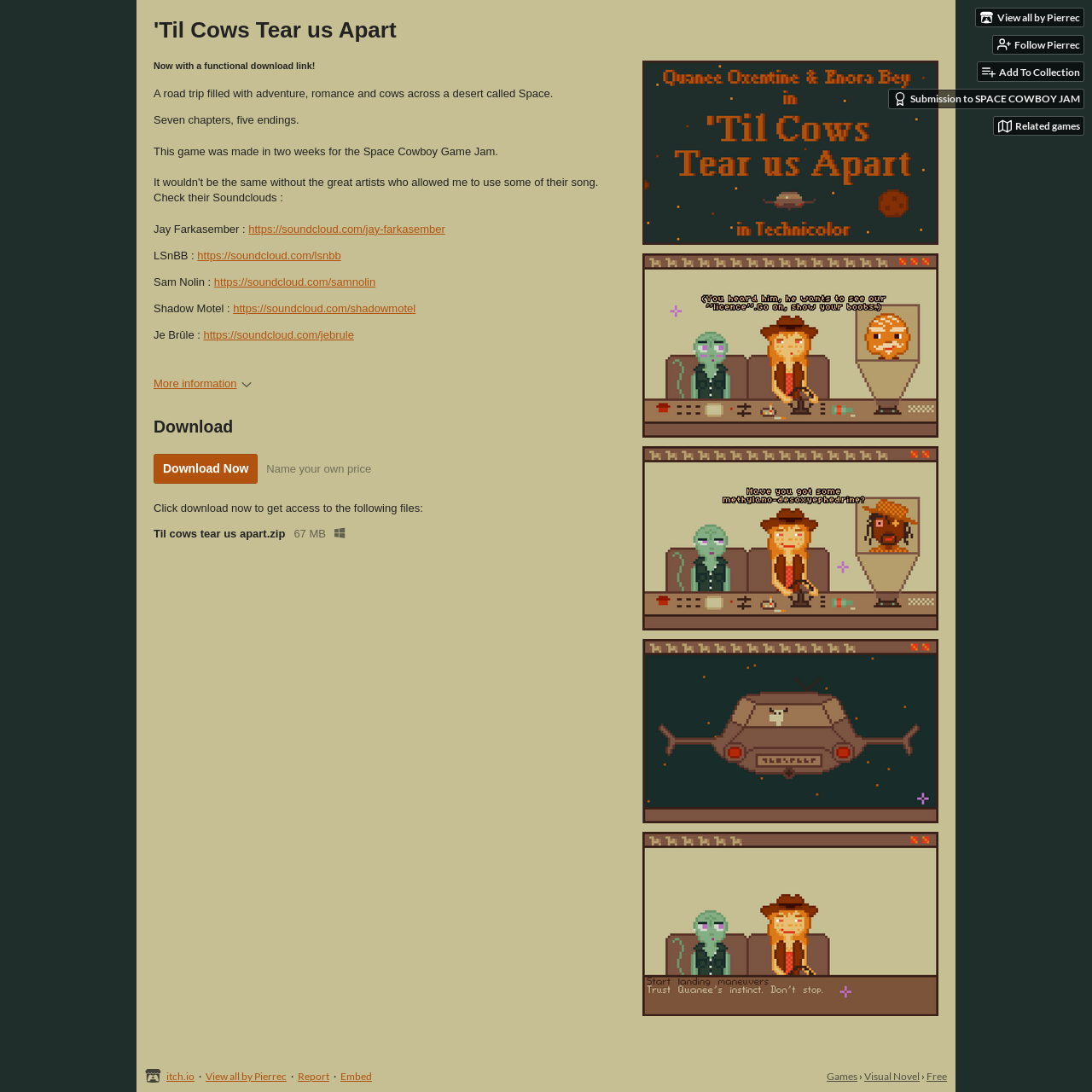Please identify the bounding box coordinates of the element on the webpage that should be clicked to follow this instruction: "Follow Pierrec". The bounding box coordinates should be given as four float numbers between 0 and 1, formatted as [left, top, right, bottom].

[0.909, 0.033, 0.992, 0.049]